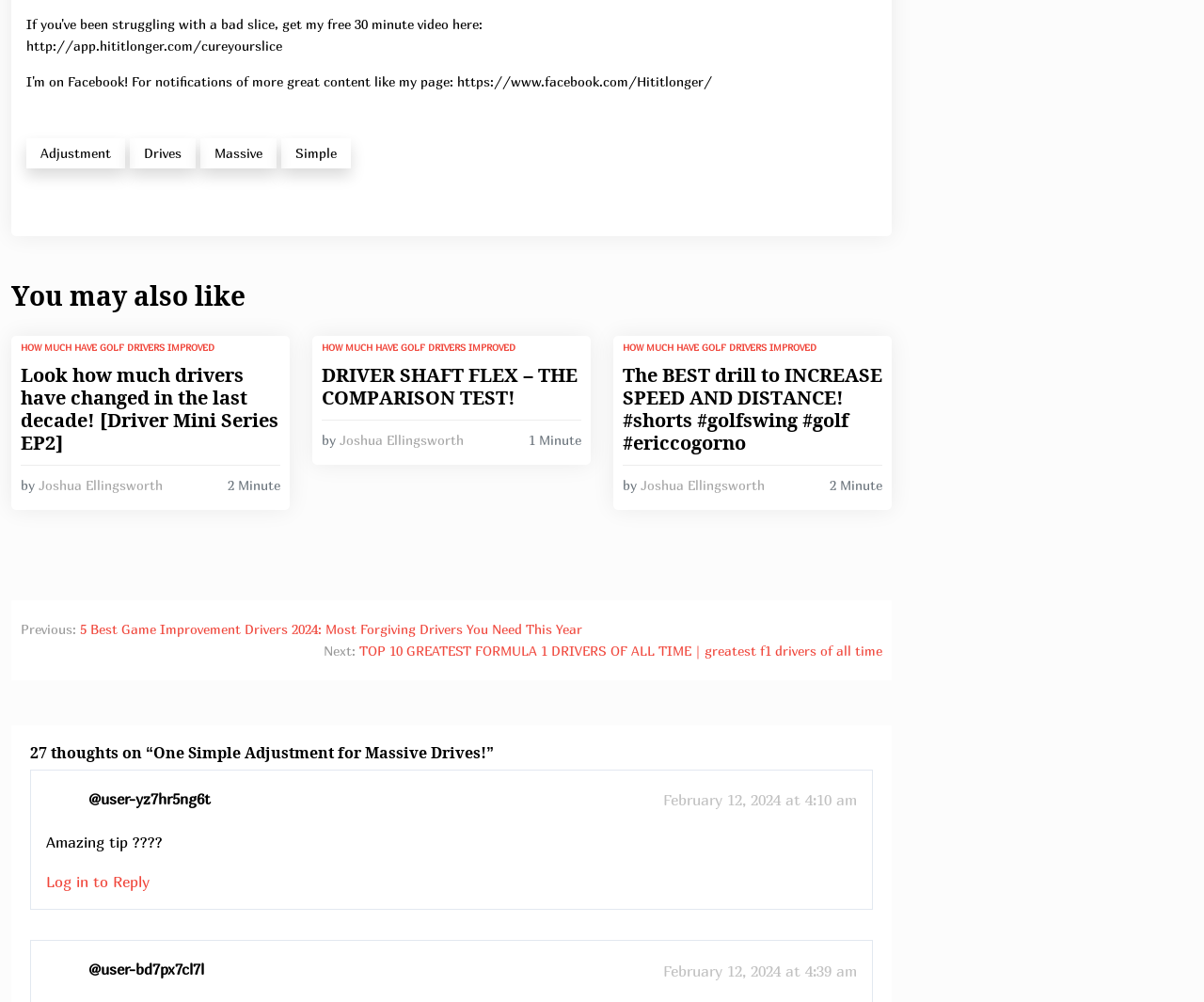Please locate the bounding box coordinates of the region I need to click to follow this instruction: "Click on 'Log in to Reply'".

[0.038, 0.868, 0.124, 0.892]